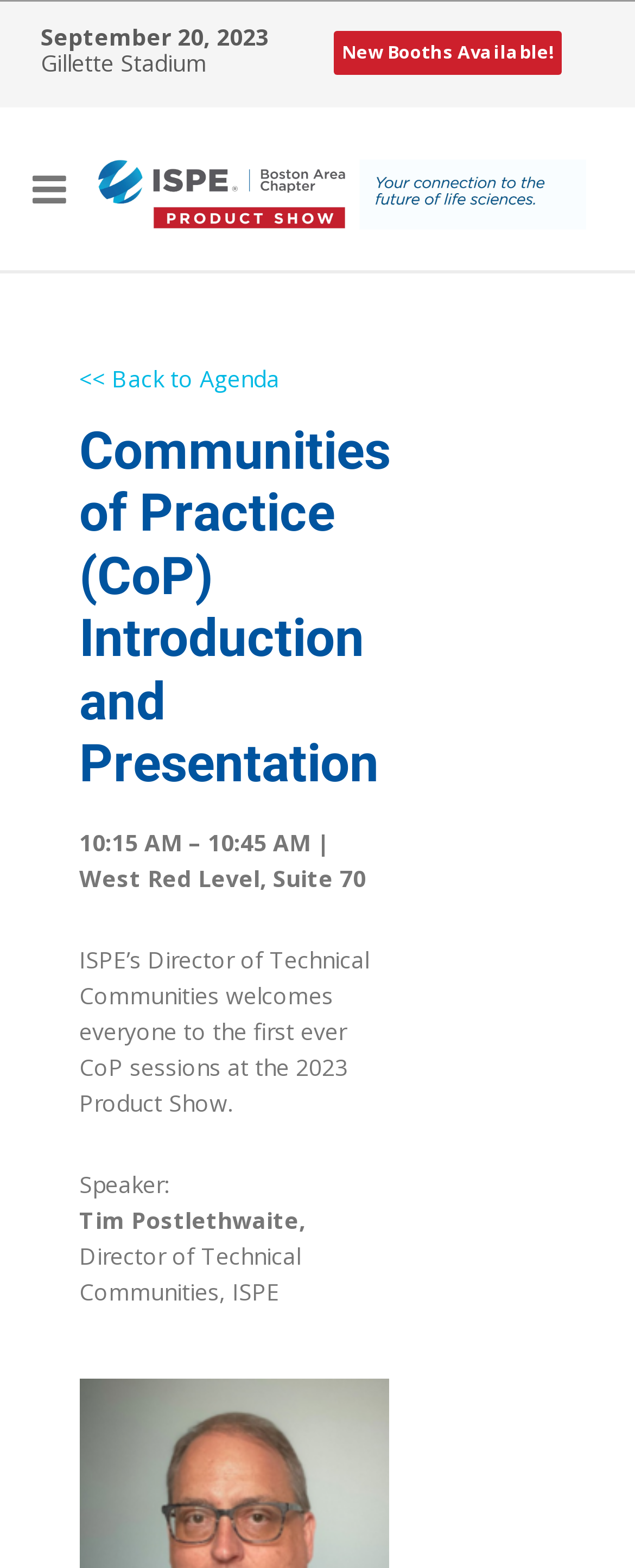Given the element description: "New Booths Available!", predict the bounding box coordinates of the UI element it refers to, using four float numbers between 0 and 1, i.e., [left, top, right, bottom].

[0.526, 0.02, 0.885, 0.047]